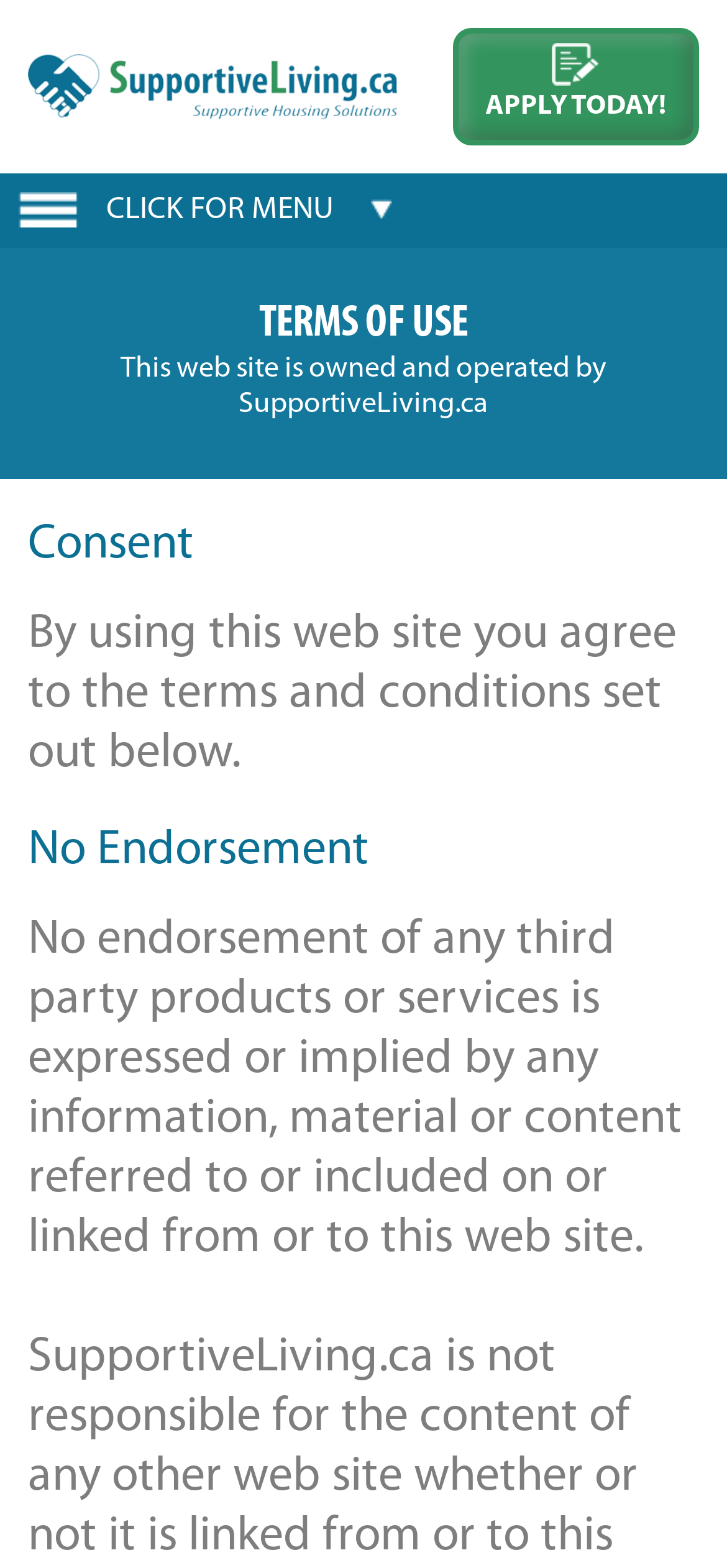Can you specify the bounding box coordinates for the region that should be clicked to fulfill this instruction: "Click the Supportive Living Logo".

[0.038, 0.046, 0.545, 0.065]